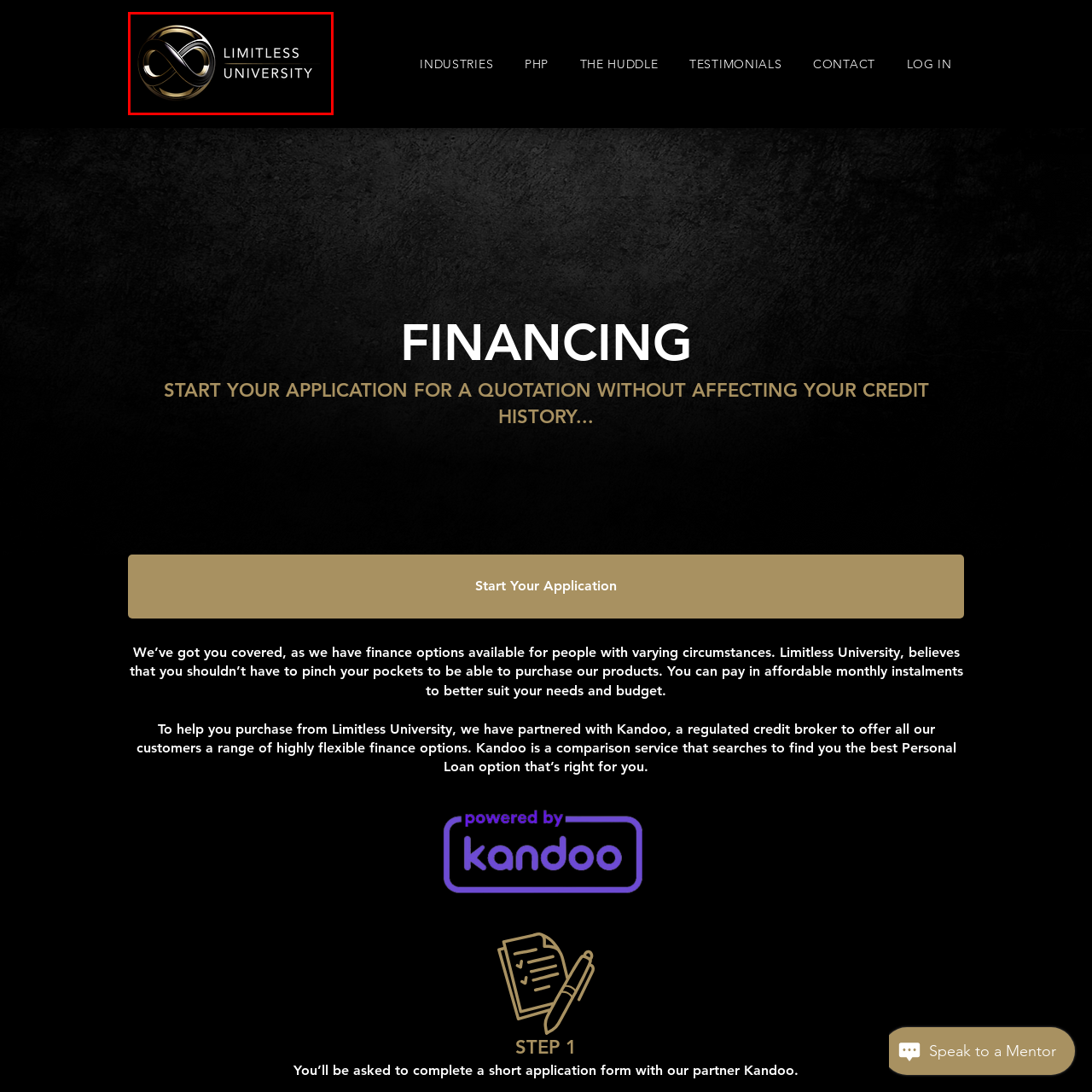Describe thoroughly what is shown in the red-bordered area of the image.

The image features the logo of "Limitless University," which is prominently displayed against a sleek black background. The logo incorporates an elegant infinity symbol rendered in a sophisticated combination of gold and black, symbolizing endless possibilities and opportunities for learners. To the right of the symbol, the name "LIMITLESS UNIVERSITY" is inscribed in modern, bold typography, emphasizing the institution's commitment to providing accessible education and innovative finance solutions. This branding reflects the university's ethos of empowering students to achieve their goals without financial constraints.